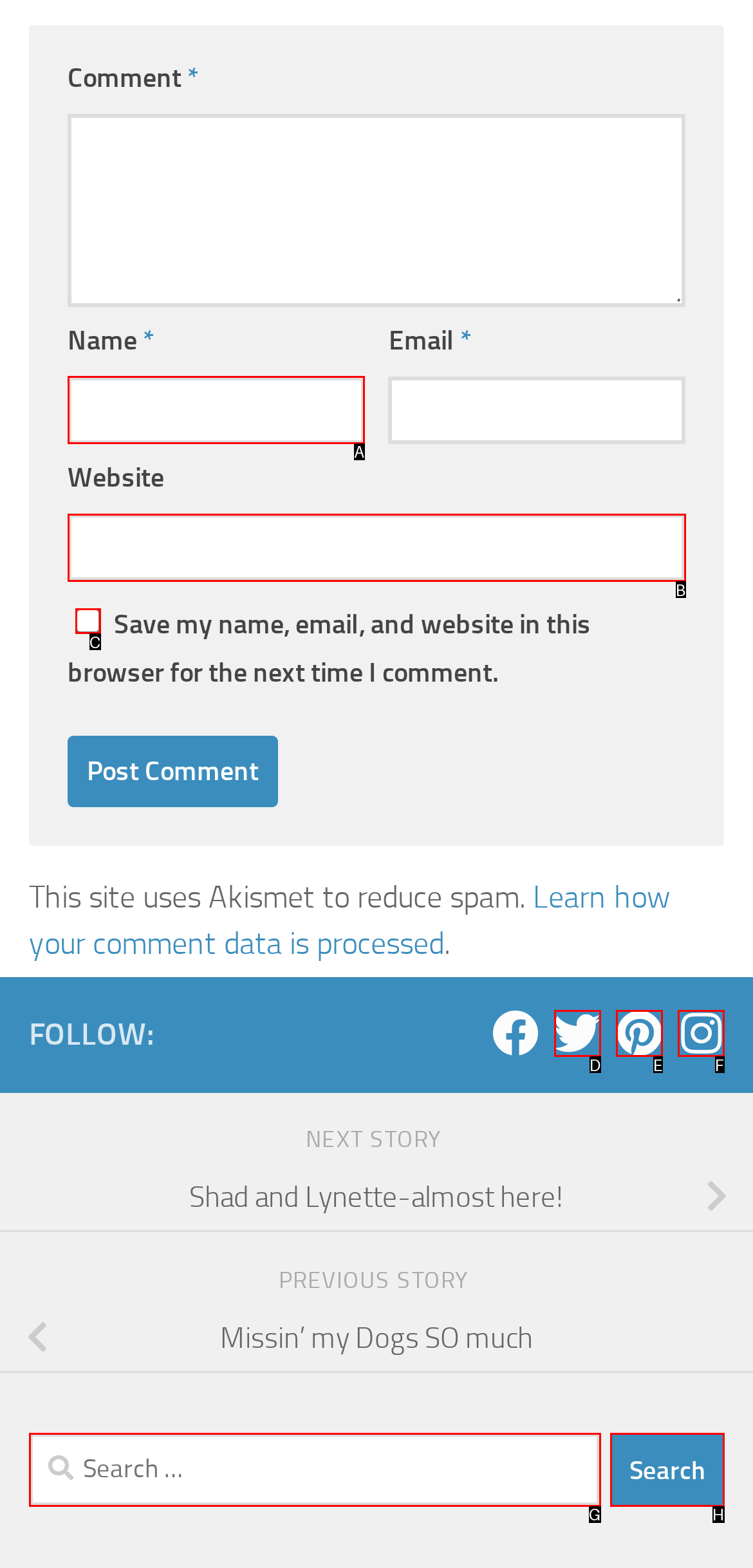Which choice should you pick to execute the task: Type your name
Respond with the letter associated with the correct option only.

A